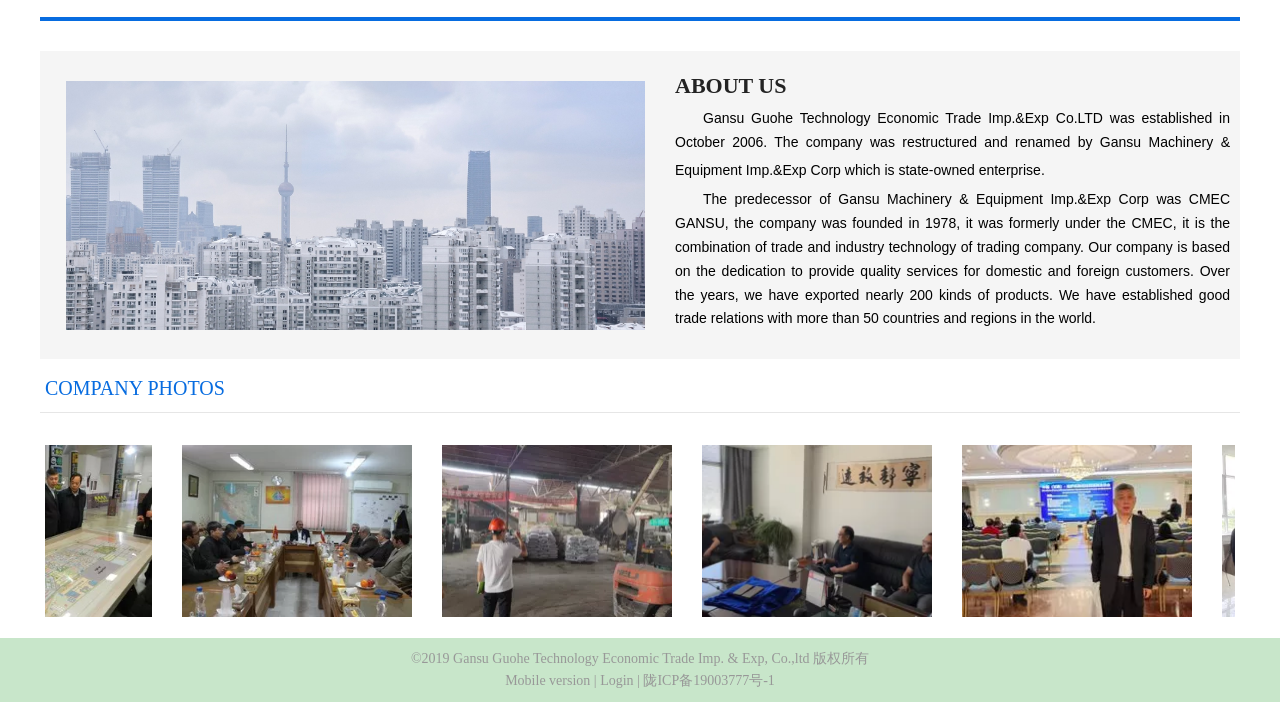Please determine the bounding box coordinates for the element with the description: "Contact Us".

None